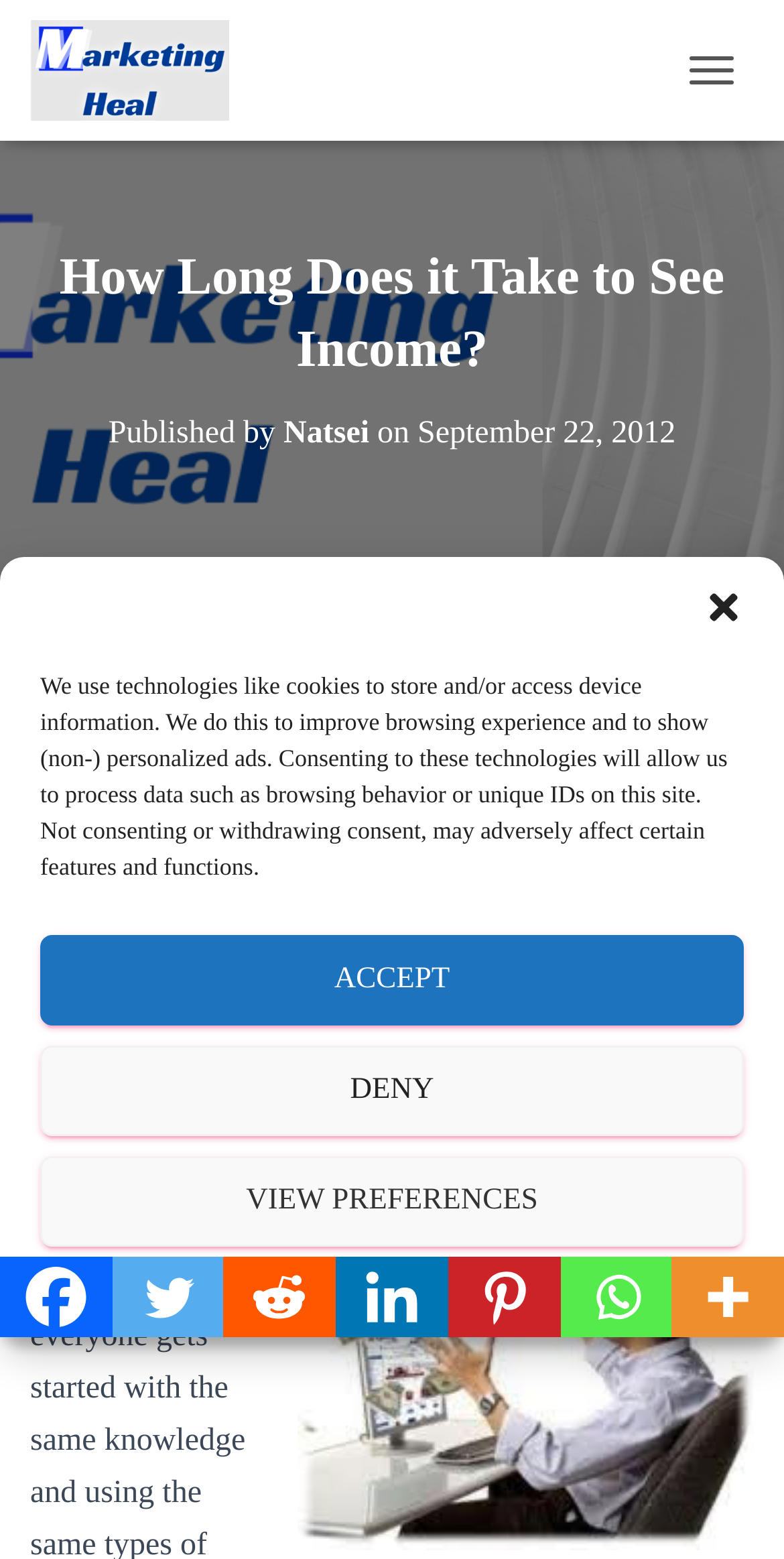Please provide a comprehensive response to the question based on the details in the image: What is the topic of this article?

I inferred this answer by reading the static text elements on the webpage, specifically the sentences 'If you are new to affiliate marketing...' and 'you’re probably wondering how long does it take before you see some income coming in from your efforts.' which suggest that the article is about affiliate marketing.